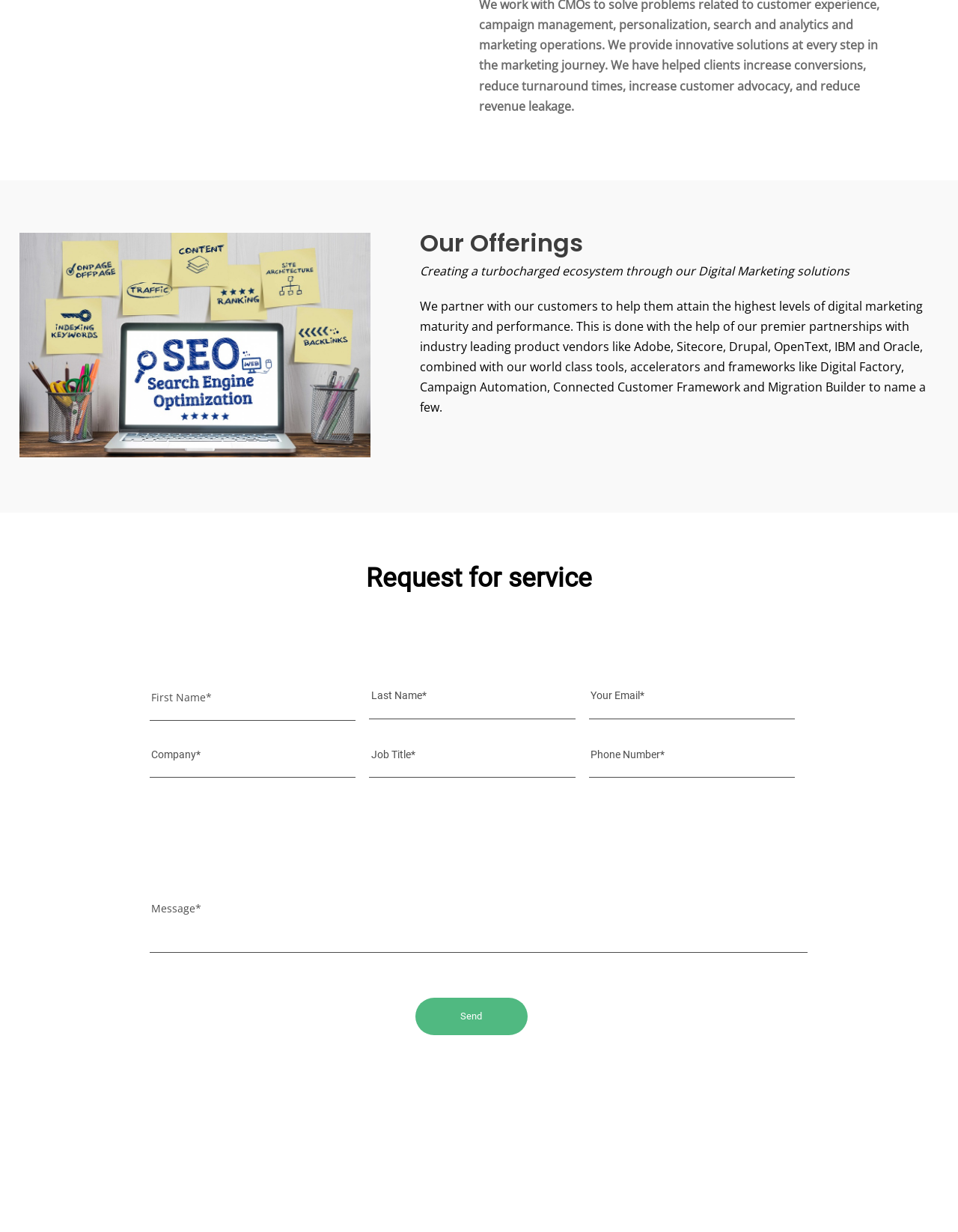How many industry-leading product vendors are mentioned?
Please look at the screenshot and answer in one word or a short phrase.

6